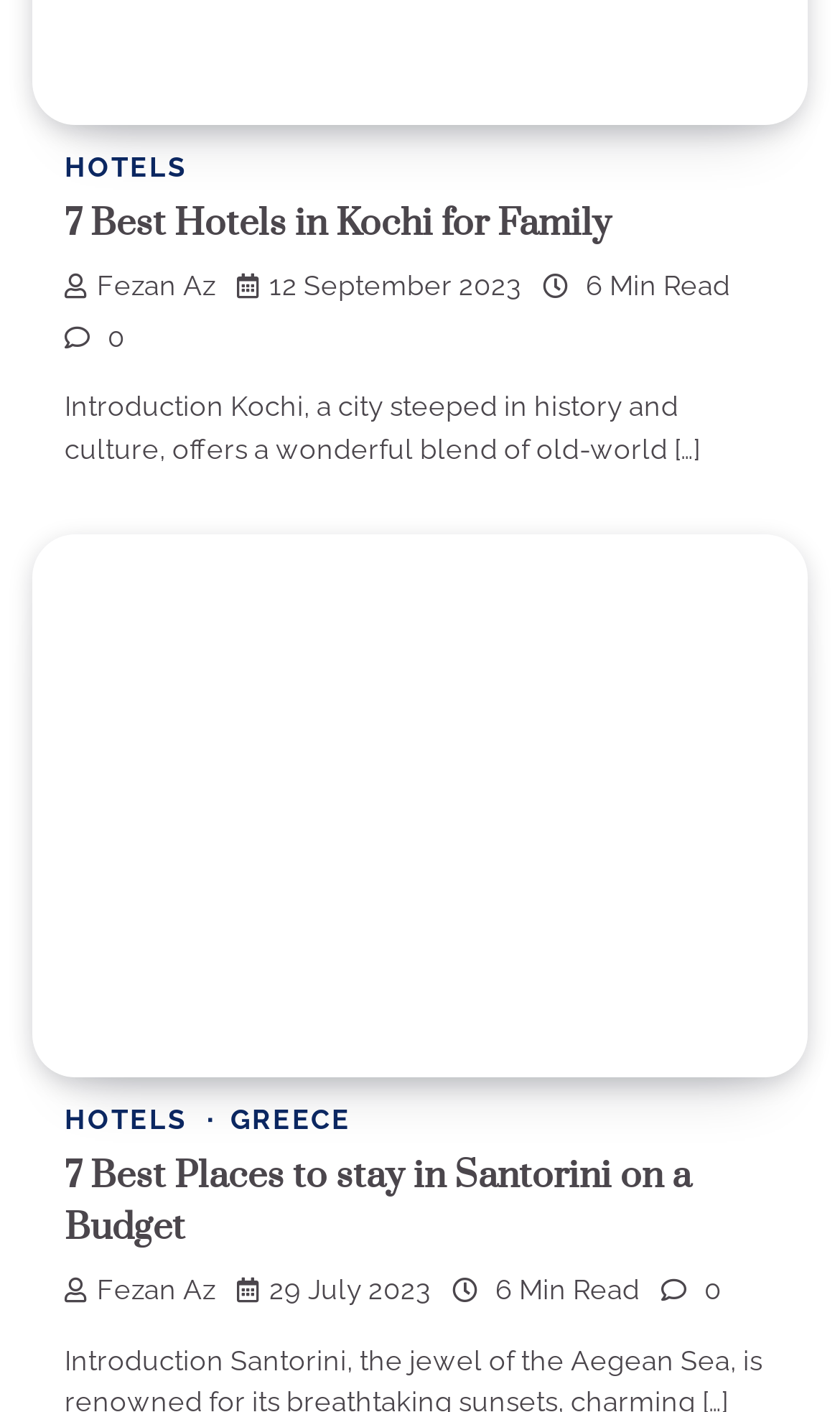What is the destination mentioned in the second article?
Utilize the image to construct a detailed and well-explained answer.

The heading of the second article is '7 Best Places to stay in Santorini on a Budget', which indicates that the destination being referred to is Santorini.